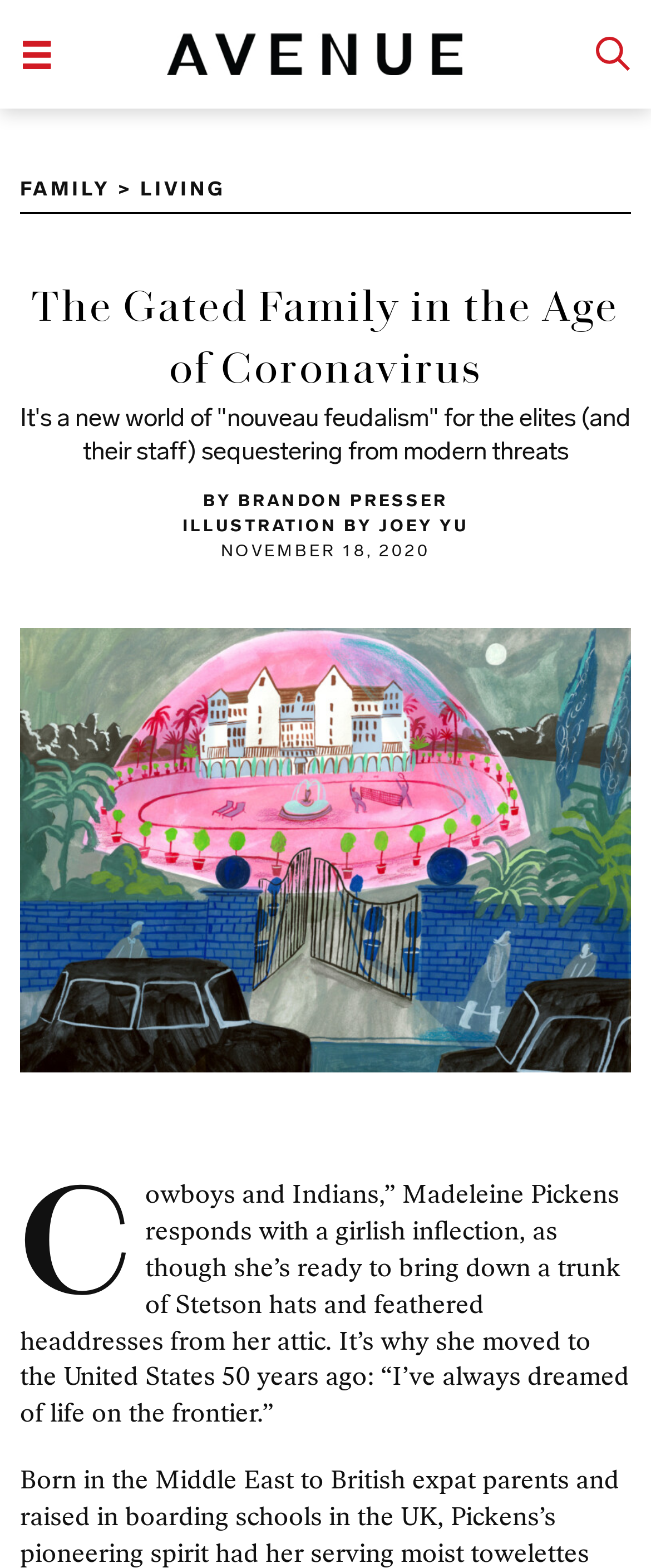Provide a short answer using a single word or phrase for the following question: 
How many images are on the webpage?

3